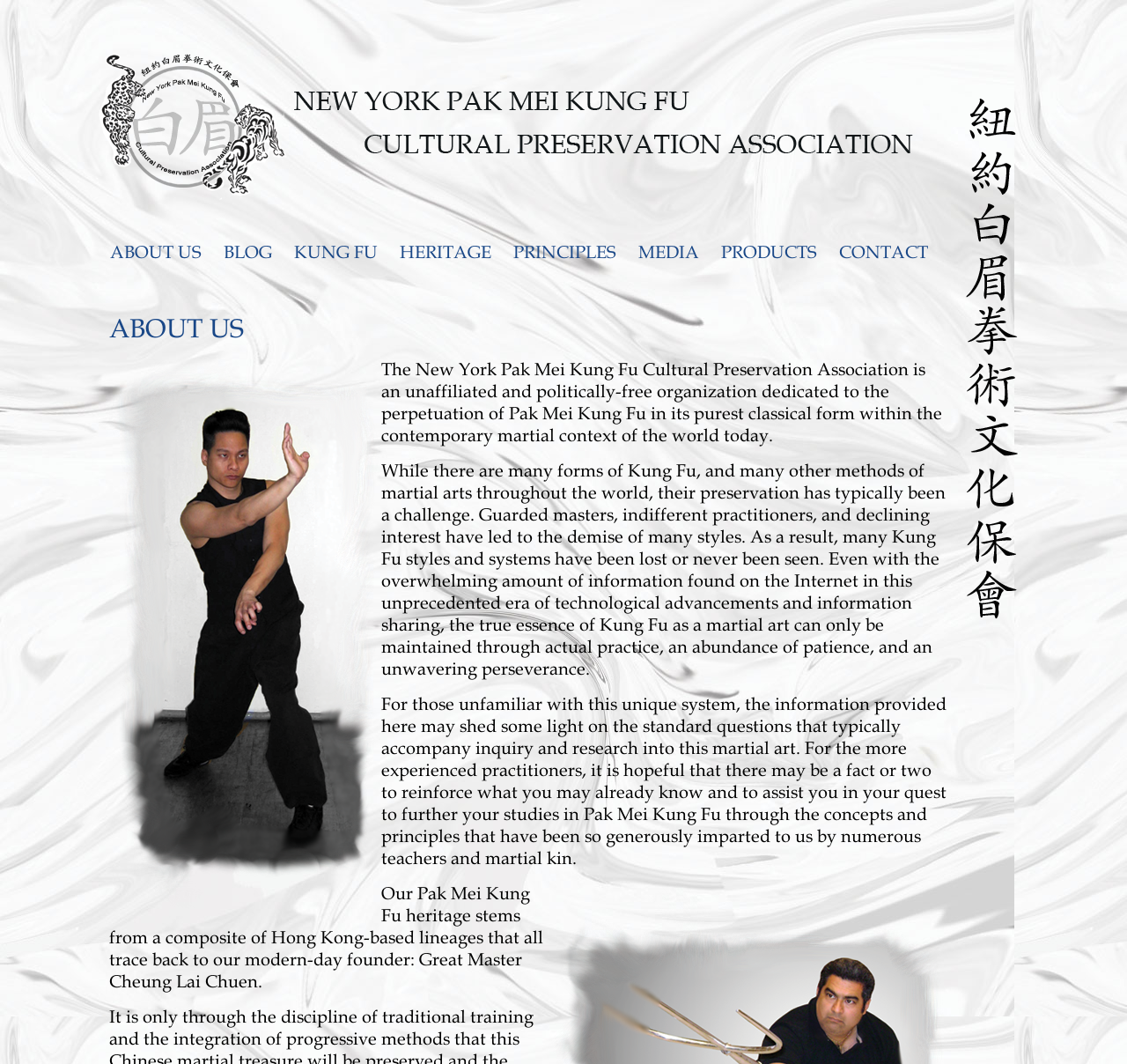What is the purpose of the organization?
Give a one-word or short-phrase answer derived from the screenshot.

To preserve Pak Mei Kung Fu